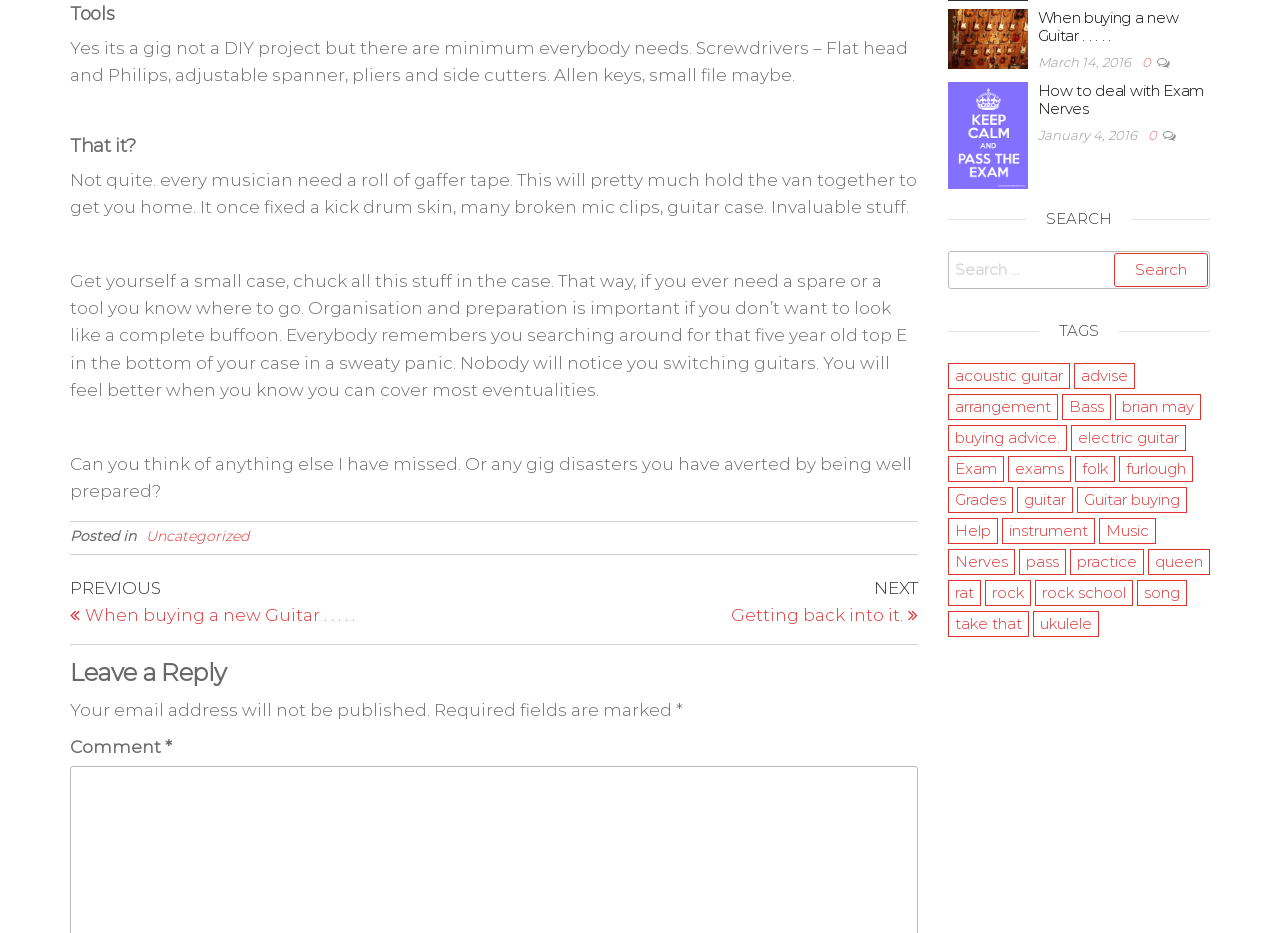Please identify the bounding box coordinates of the clickable region that I should interact with to perform the following instruction: "Search for something". The coordinates should be expressed as four float numbers between 0 and 1, i.e., [left, top, right, bottom].

[0.74, 0.269, 0.945, 0.31]